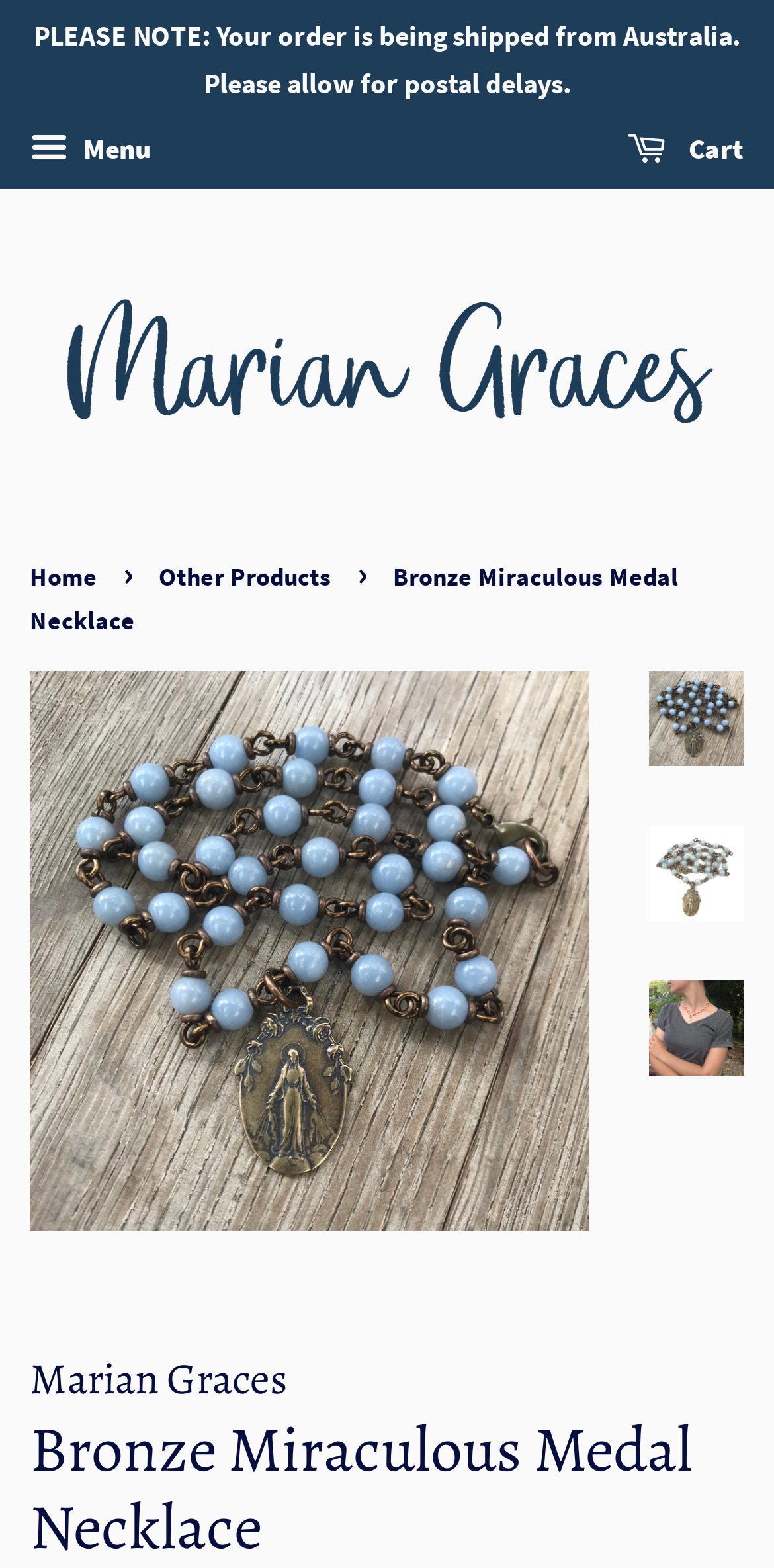Please find the top heading of the webpage and generate its text.

Bronze Miraculous Medal Necklace